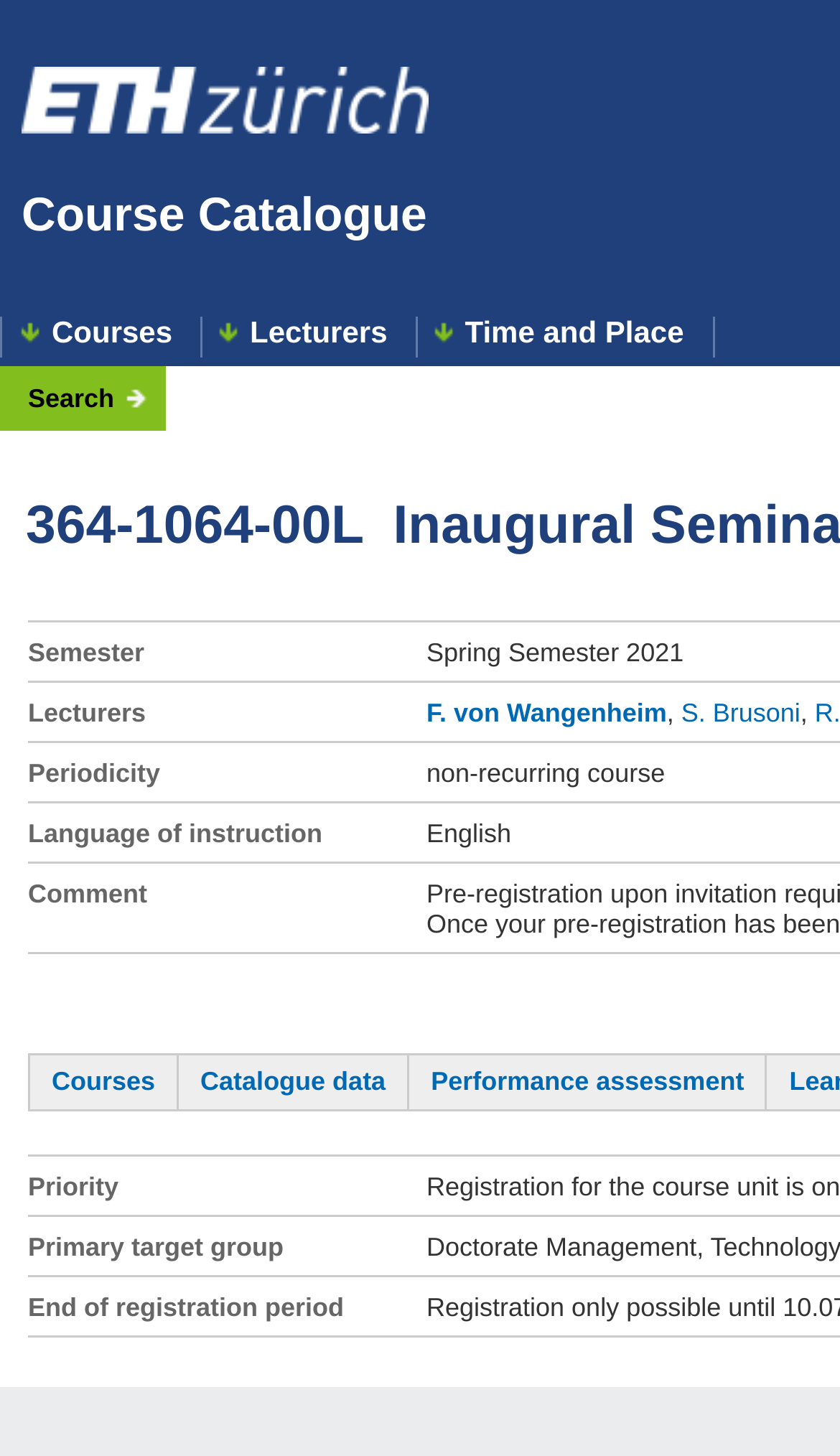Highlight the bounding box coordinates of the region I should click on to meet the following instruction: "view catalogue data".

[0.239, 0.732, 0.459, 0.753]